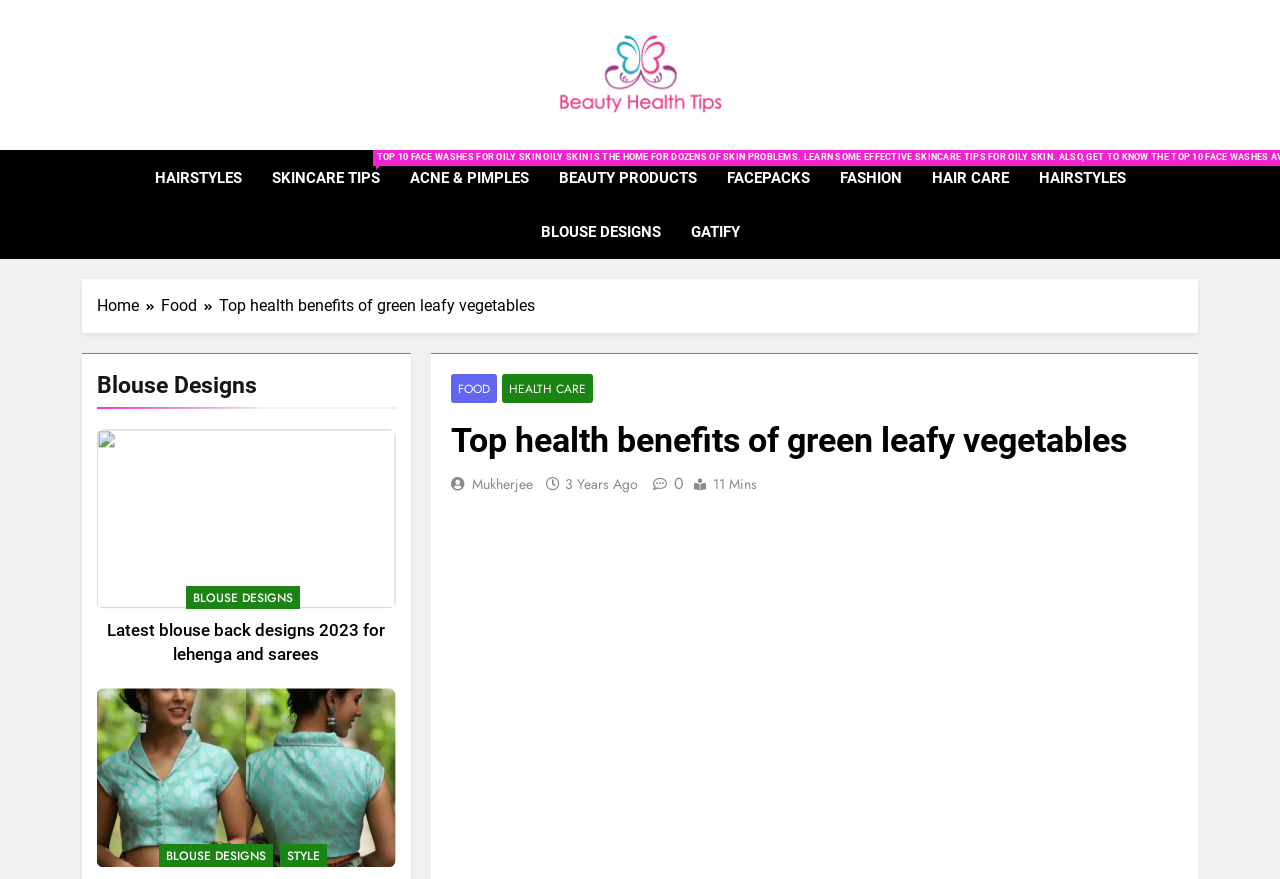Determine the bounding box coordinates of the clickable element to complete this instruction: "Click on the 'Beauty Health Tips' link". Provide the coordinates in the format of four float numbers between 0 and 1, [left, top, right, bottom].

[0.436, 0.034, 0.564, 0.137]